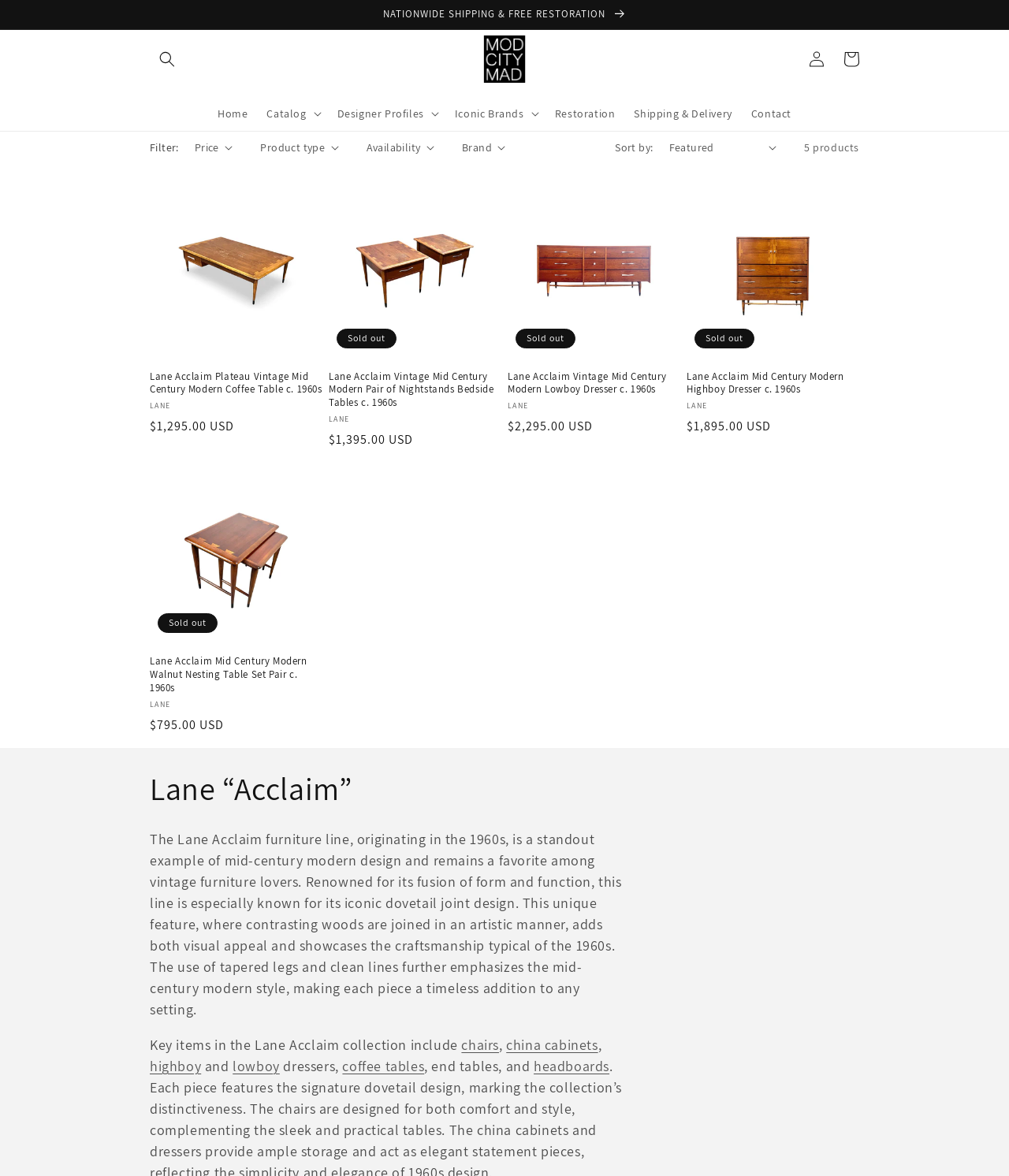Create a detailed narrative describing the layout and content of the webpage.

The webpage is about the Lane Acclaim furniture line, a mid-century modern design that originated in the 1960s. At the top, there is an announcement section with a link to "NATIONWIDE SHIPPING & FREE RESTORATION". Below this, there is a navigation menu with links to "Home", "Catalog", "Designer Profiles", "Iconic Brands", "Restoration", "Shipping & Delivery", and "Contact". 

To the right of the navigation menu, there is a login and cart section. Below this, there is a filter section with options to filter by price, product type, availability, and brand. 

The main content of the webpage is a collection of five products from the Lane Acclaim furniture line. Each product has an image, a heading with the product name, and details about the product, including the vendor, regular price, and availability. The products are arranged in a grid layout, with three products in the first row and two in the second row. 

Below the product grid, there is a section with a heading "Collection: Lane “Acclaim”" and a paragraph of text describing the Lane Acclaim furniture line. The text explains that the line is known for its fusion of form and function, iconic dovetail joint design, and mid-century modern style. 

Finally, there is a section with a heading "Key items in the Lane Acclaim collection include" and links to specific types of products, such as chairs, china cabinets, and highboy dressers.